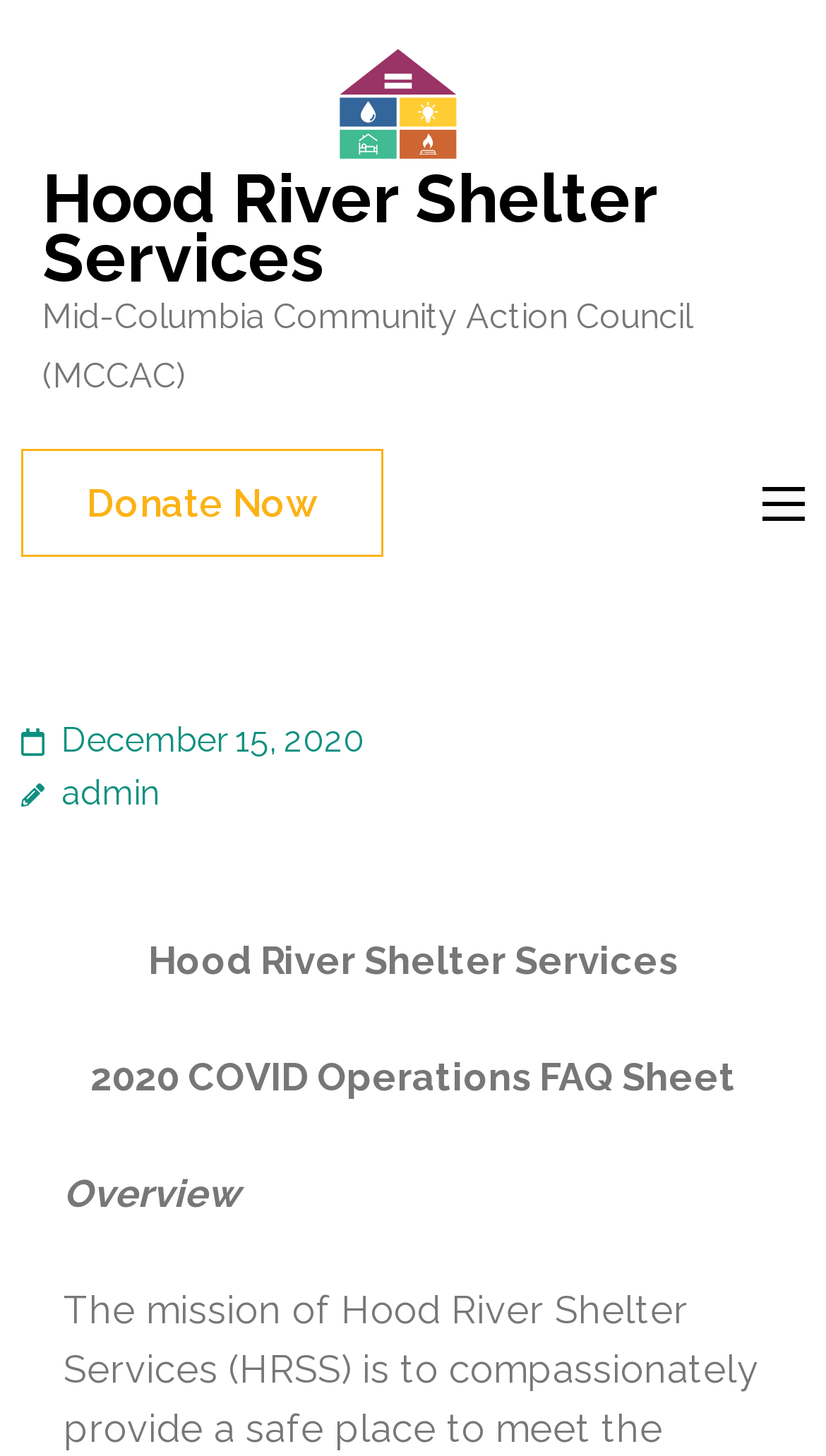What is the date mentioned on the webpage?
Refer to the image and give a detailed answer to the question.

I found the date 'December 15, 2020' mentioned on the webpage, which is likely related to an event or update.